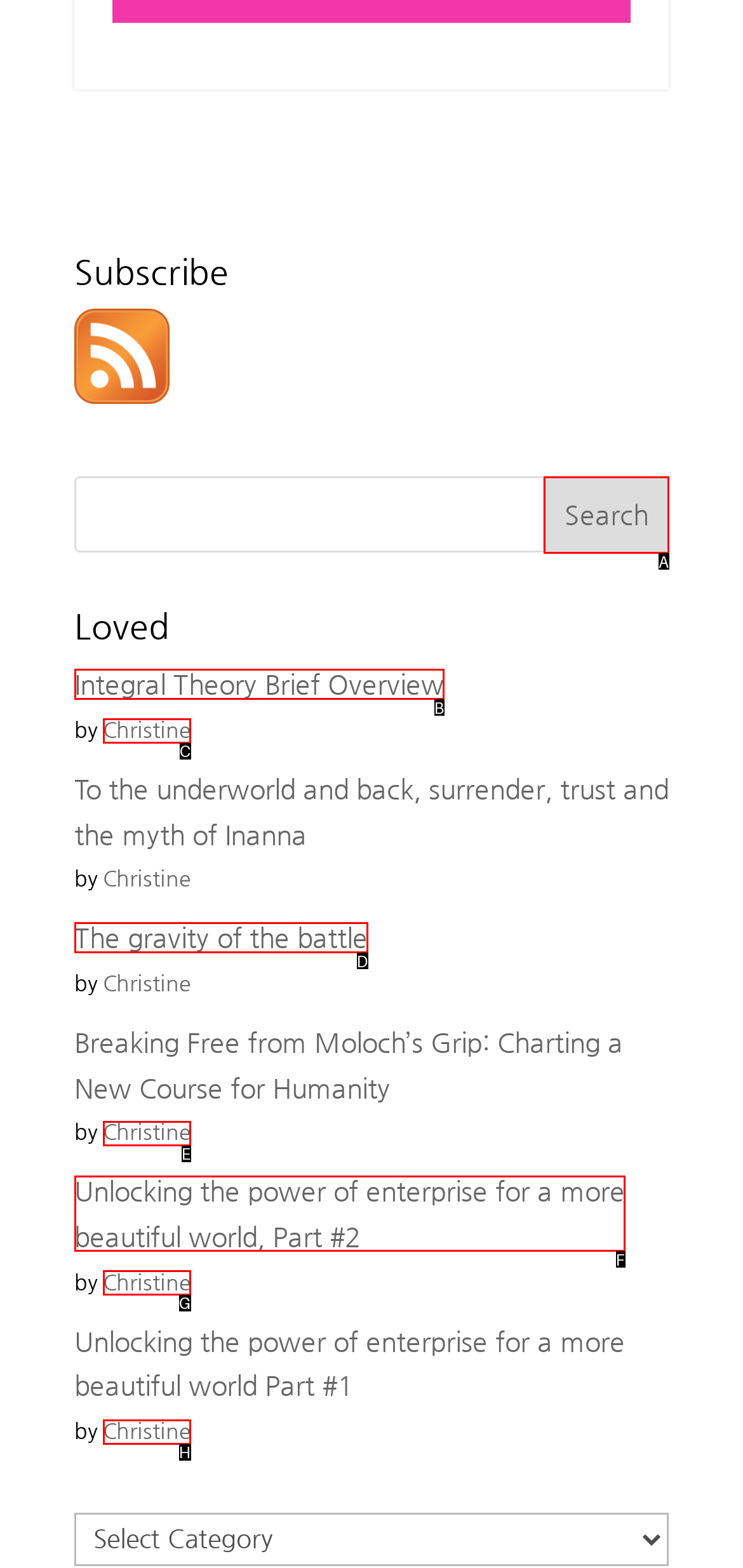Tell me the correct option to click for this task: Search
Write down the option's letter from the given choices.

A